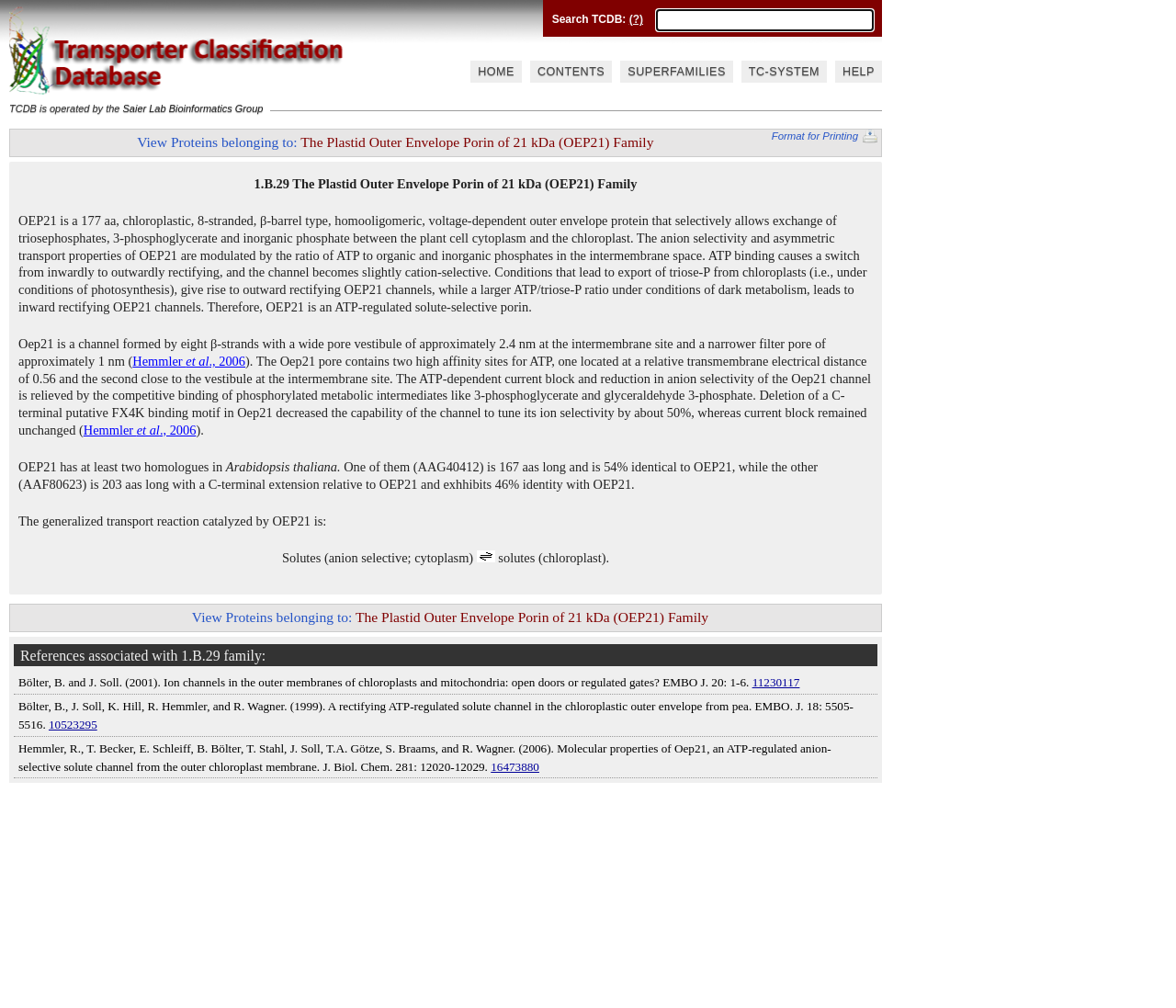Show the bounding box coordinates for the element that needs to be clicked to execute the following instruction: "Check the Format for Printing". Provide the coordinates in the form of four float numbers between 0 and 1, i.e., [left, top, right, bottom].

[0.656, 0.128, 0.734, 0.143]